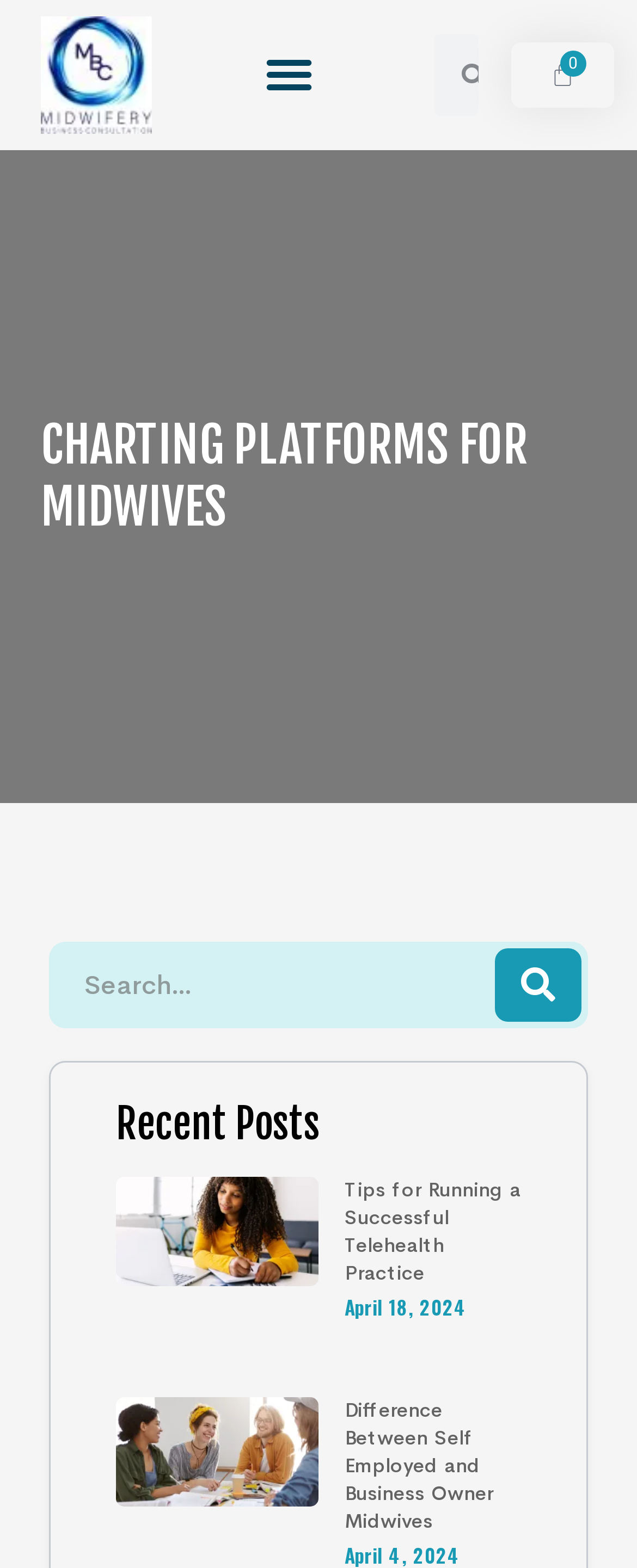What is the title of the first article?
Answer with a single word or phrase, using the screenshot for reference.

Tips for Running a Successful Telehealth Practice